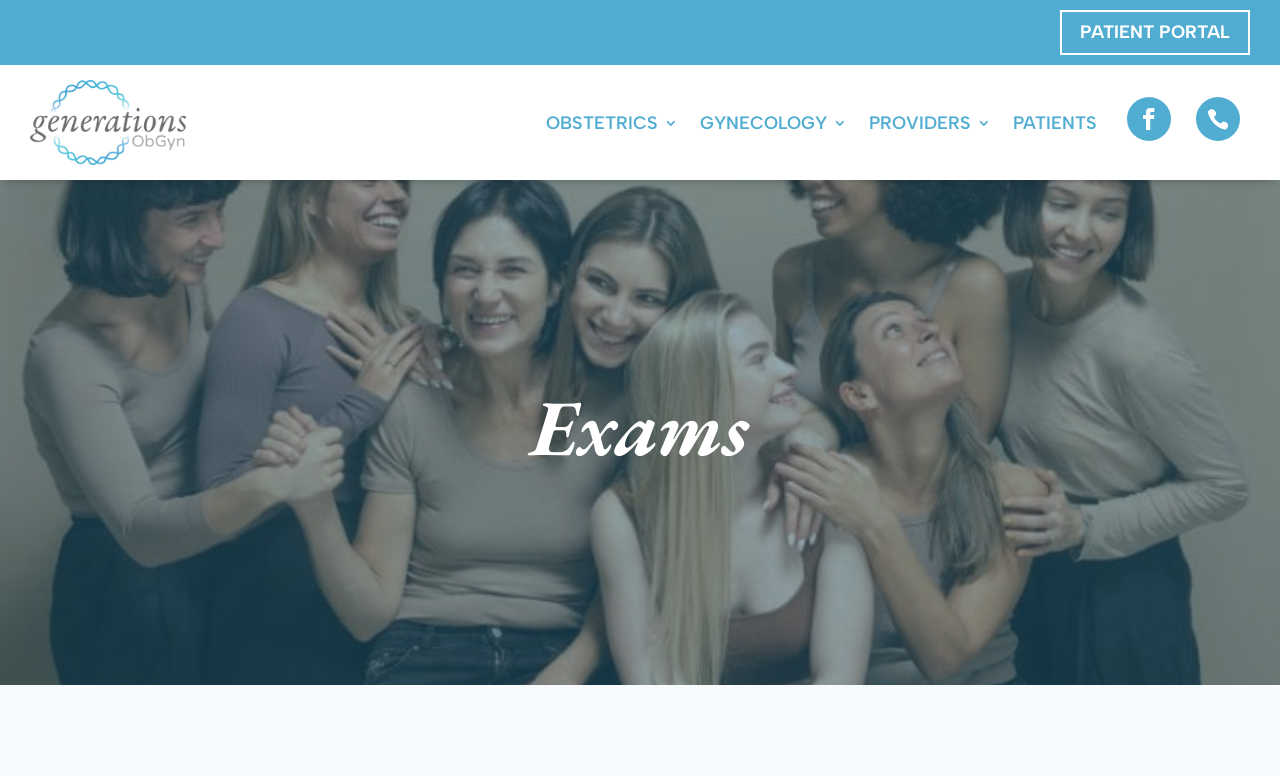How many main sections are there?
Look at the image and construct a detailed response to the question.

I can see four main links: 'OBSTETRICS 3', 'GYNECOLOGY 3', 'PROVIDERS 3', and 'PATIENTS', which suggests that there are four main sections on this webpage.